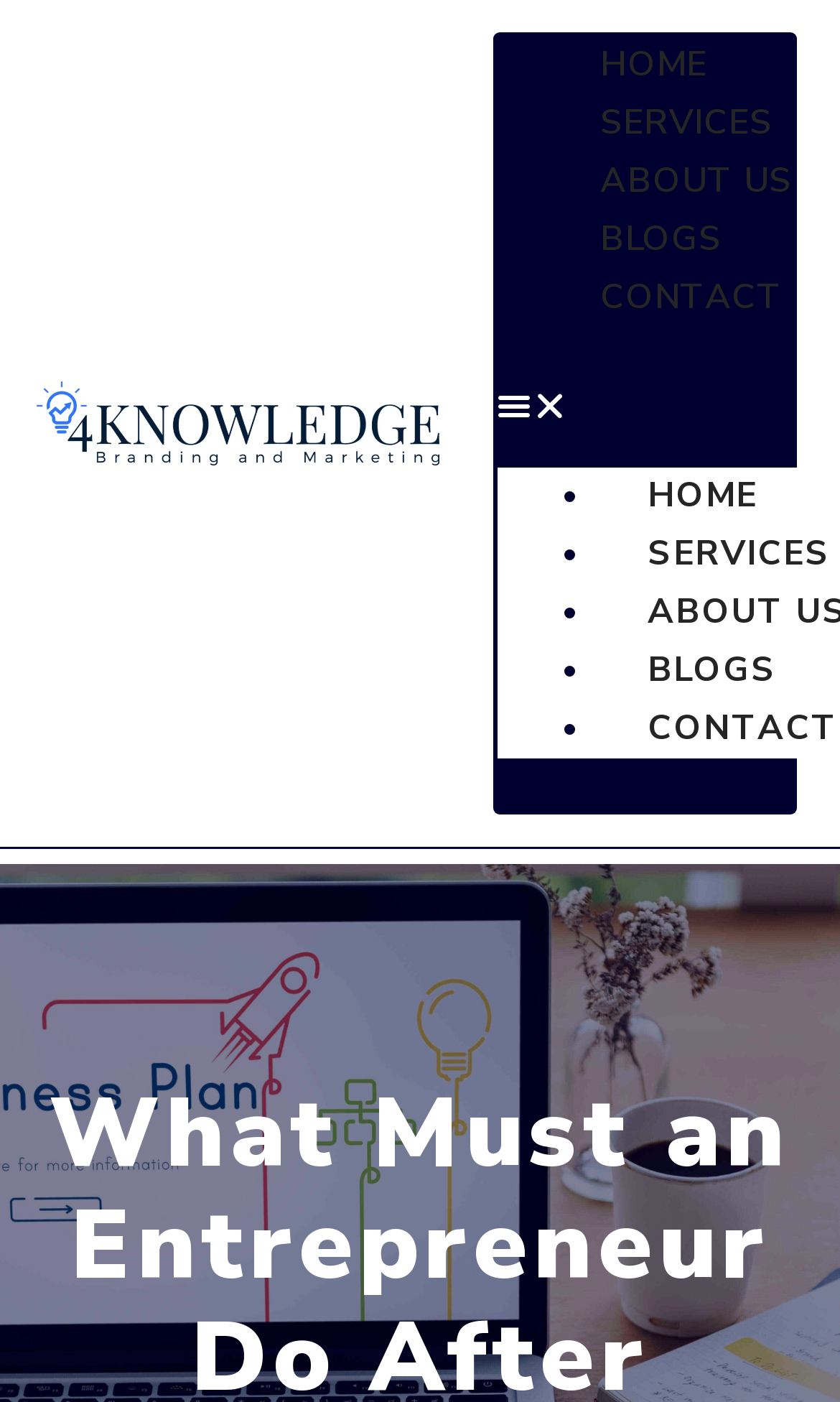Illustrate the webpage thoroughly, mentioning all important details.

The webpage appears to be a business-related website, with a primary logo "4Knowledge" located at the top-left corner of the page. The logo is accompanied by a link with the same name. 

Above the logo, there is a question "What must an Entrepreneur do after creating a business plan?" which seems to be the main topic of the webpage. 

On the top-right corner, there is a horizontal navigation menu consisting of five links: "HOME", "SERVICES", "ABOUT US", "BLOGS", and "CONTACT". Each link is preceded by a bullet point. 

Below the navigation menu, there is a button labeled "Menu Toggle" which is currently not expanded. This button is likely used to toggle the visibility of the navigation menu on smaller screens or devices.